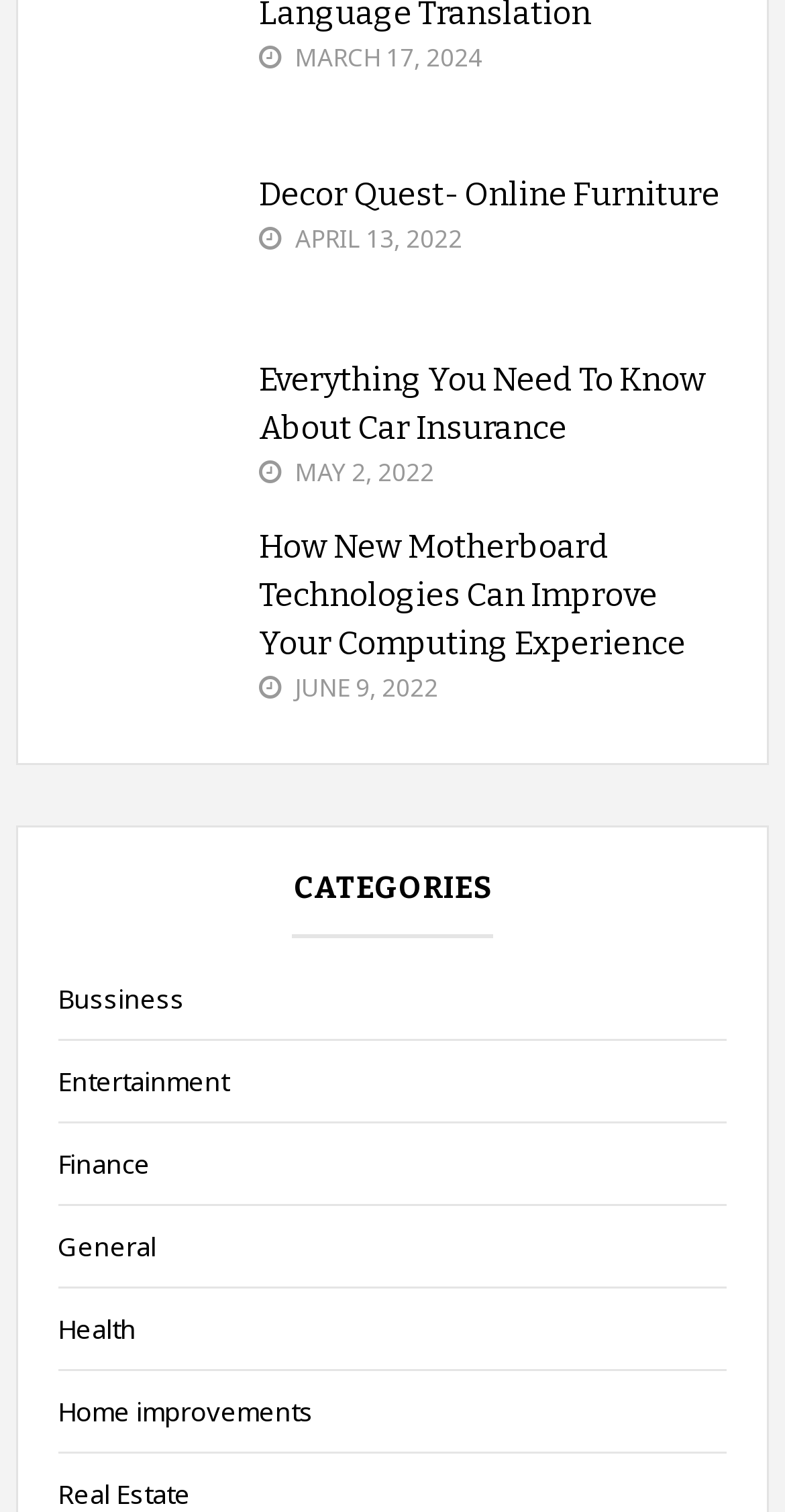Can you show the bounding box coordinates of the region to click on to complete the task described in the instruction: "view Car Insurance"?

[0.074, 0.241, 0.305, 0.315]